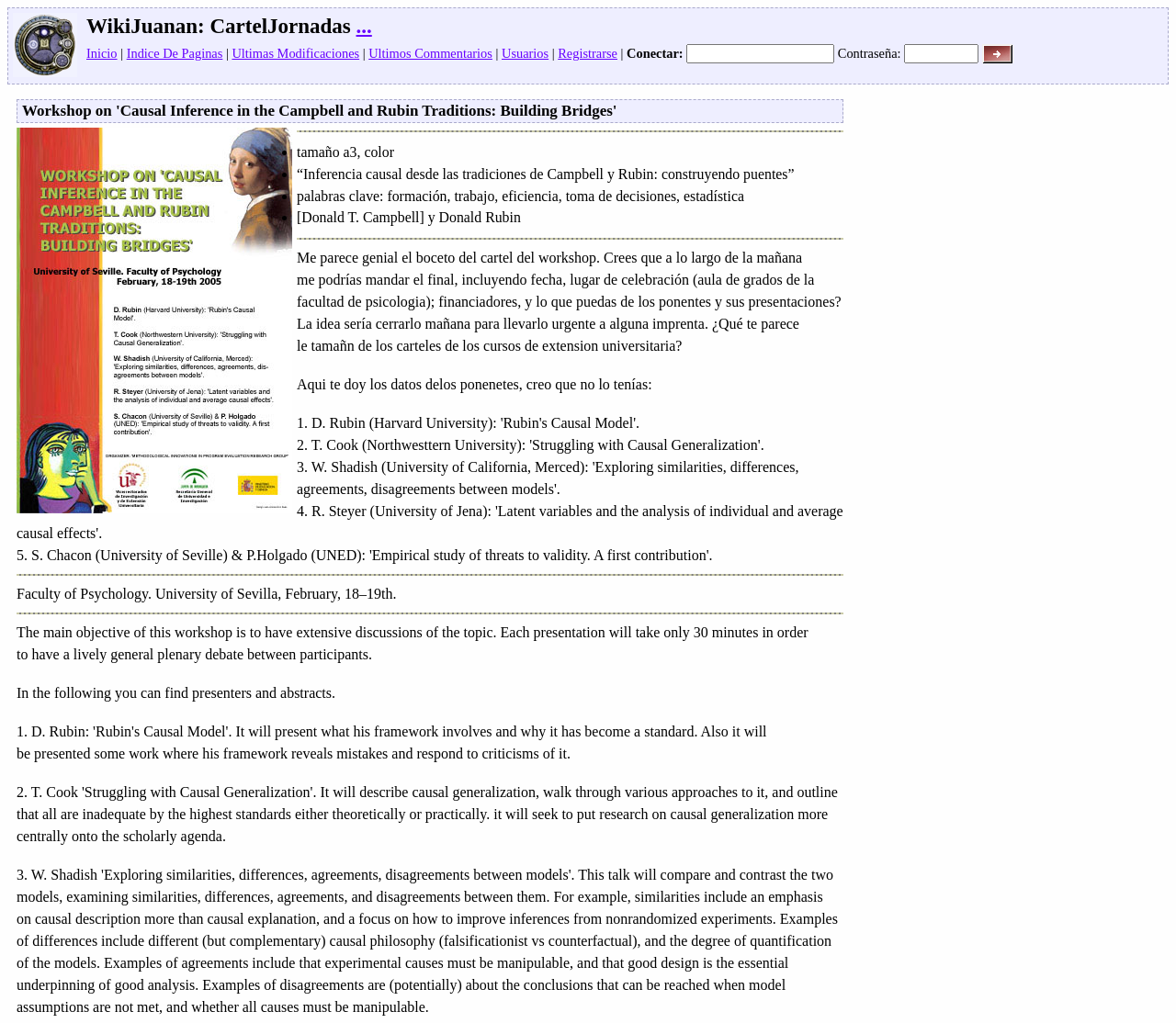Please determine the bounding box coordinates of the element's region to click for the following instruction: "Click the 'Inicio' link".

[0.073, 0.045, 0.1, 0.06]